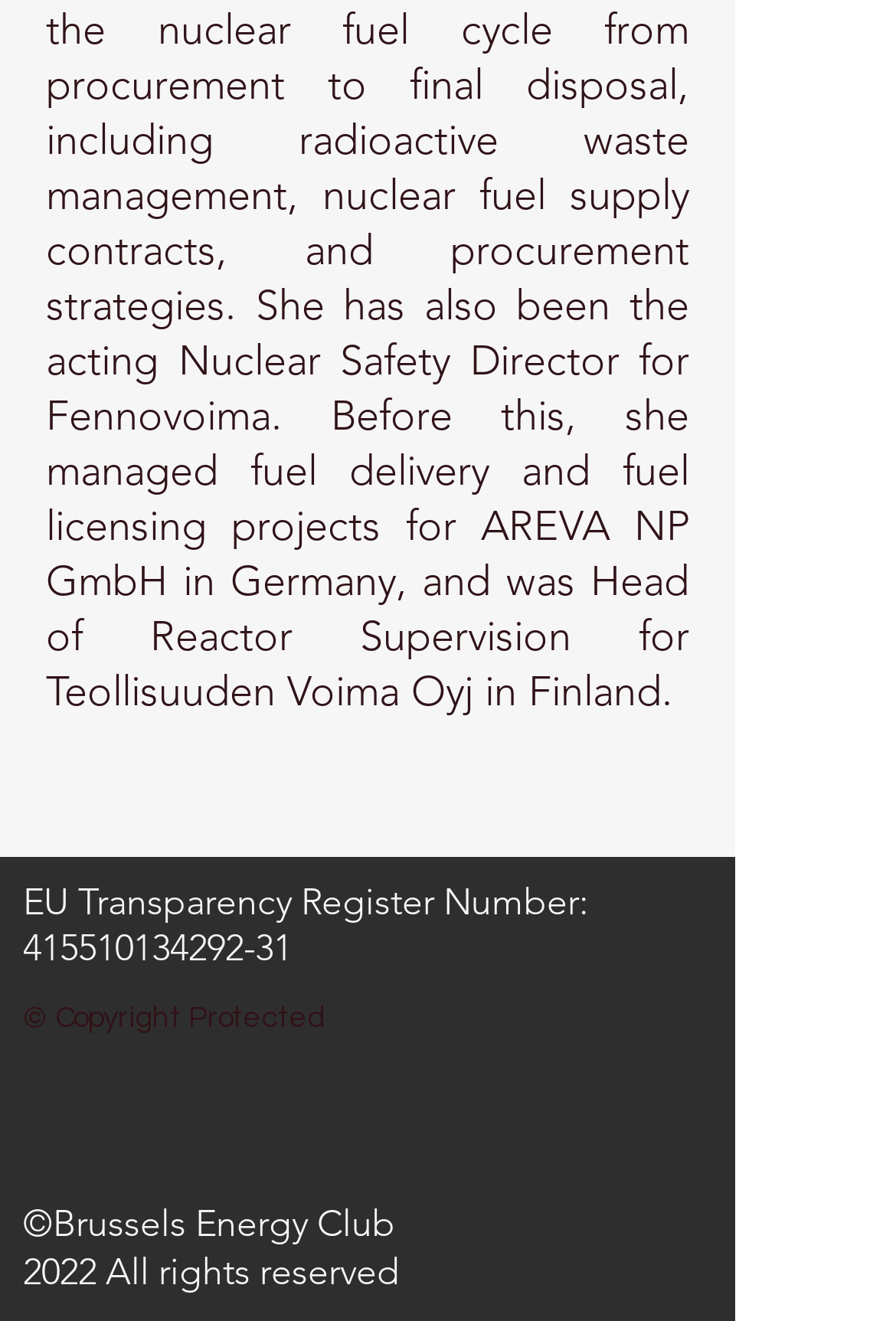What year are all rights reserved for?
Please provide a comprehensive answer to the question based on the webpage screenshot.

The copyright information is located at the bottom of the webpage, where it states '2022 All rights reserved'. This indicates that all rights are reserved for the year 2022.